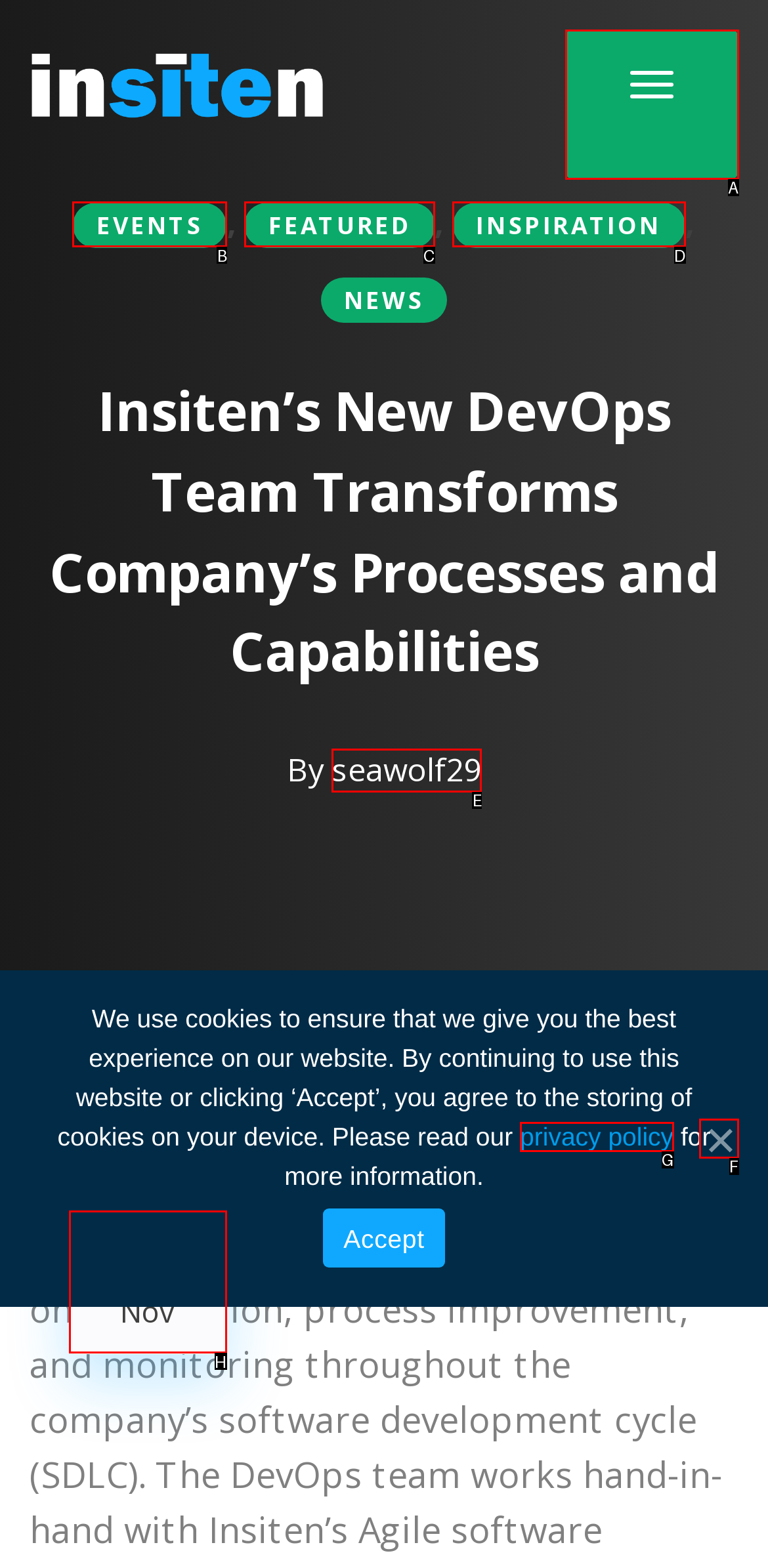Point out the letter of the HTML element you should click on to execute the task: Read the article posted on 20 Nov
Reply with the letter from the given options.

H